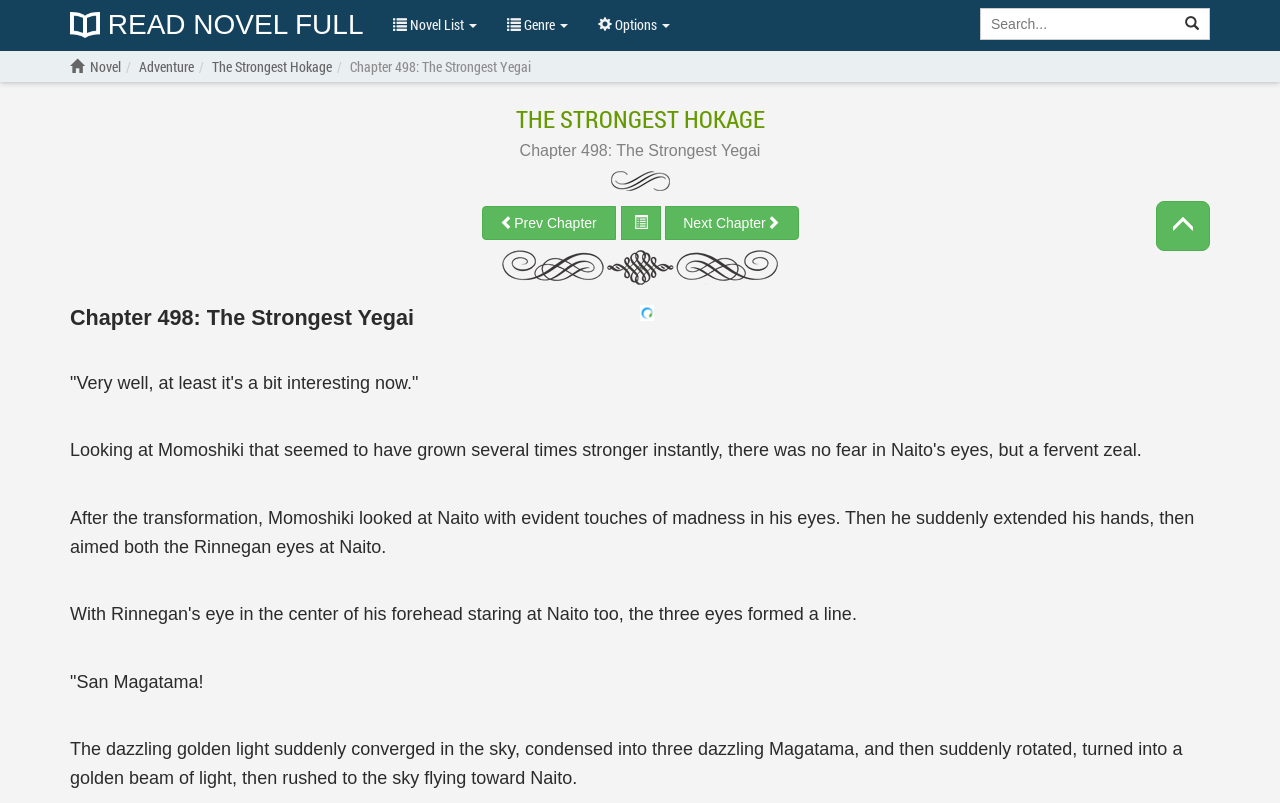Summarize the webpage with a detailed and informative caption.

The webpage is a novel reading platform, specifically displaying Chapter 498 of "The Strongest Hokage" titled "The Strongest Yegai". At the top, there is a heading "Read Novel Full" with a logo image, followed by links to "Novel List", "Genre", and "Options". 

On the right side of the top section, there is a search box with a magnifying glass button. Below the top section, there are links to "Novel", "Adventure", and the novel title "The Strongest Hokage". 

The main content area has a heading "The Strongest Hokage" with a link to the novel, followed by a link to the current chapter "Chapter 498: The Strongest Yegai". Below this, there is a large link to the novel title again, and then a heading with the same chapter title. 

Underneath, there are navigation buttons to go to the previous or next chapter, with a button in between to toggle the chapter list. A horizontal separator line divides this section from the next. 

Further down, there is another horizontal separator line, followed by a link to "Ads by Pubfuture" with a small image. The main content of the chapter starts with a heading "Chapter 498: The Strongest Yegai", and then a paragraph of text begins with the quote "Very well, at least it's a bit interesting now."